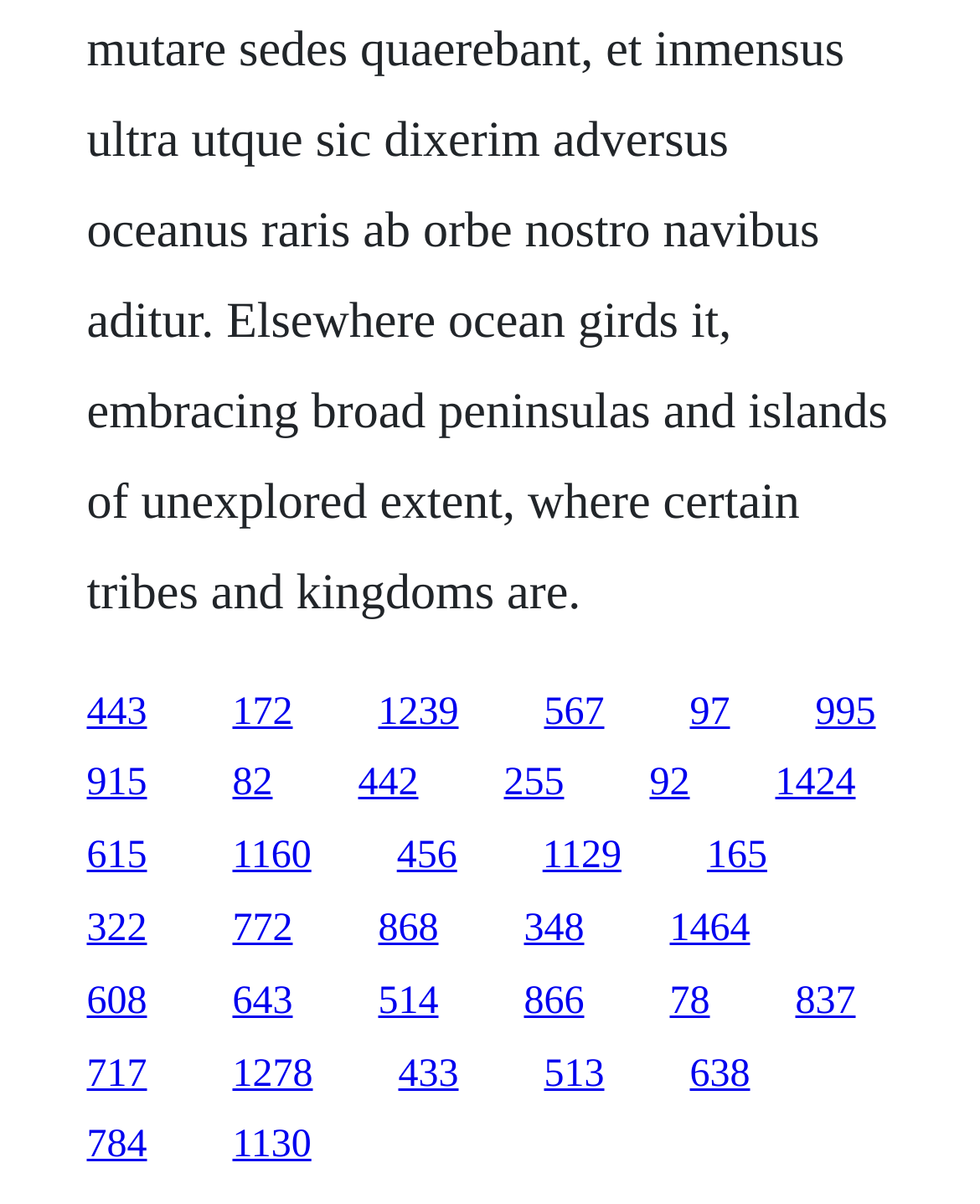Can you specify the bounding box coordinates of the area that needs to be clicked to fulfill the following instruction: "visit the third link"?

[0.386, 0.573, 0.468, 0.609]